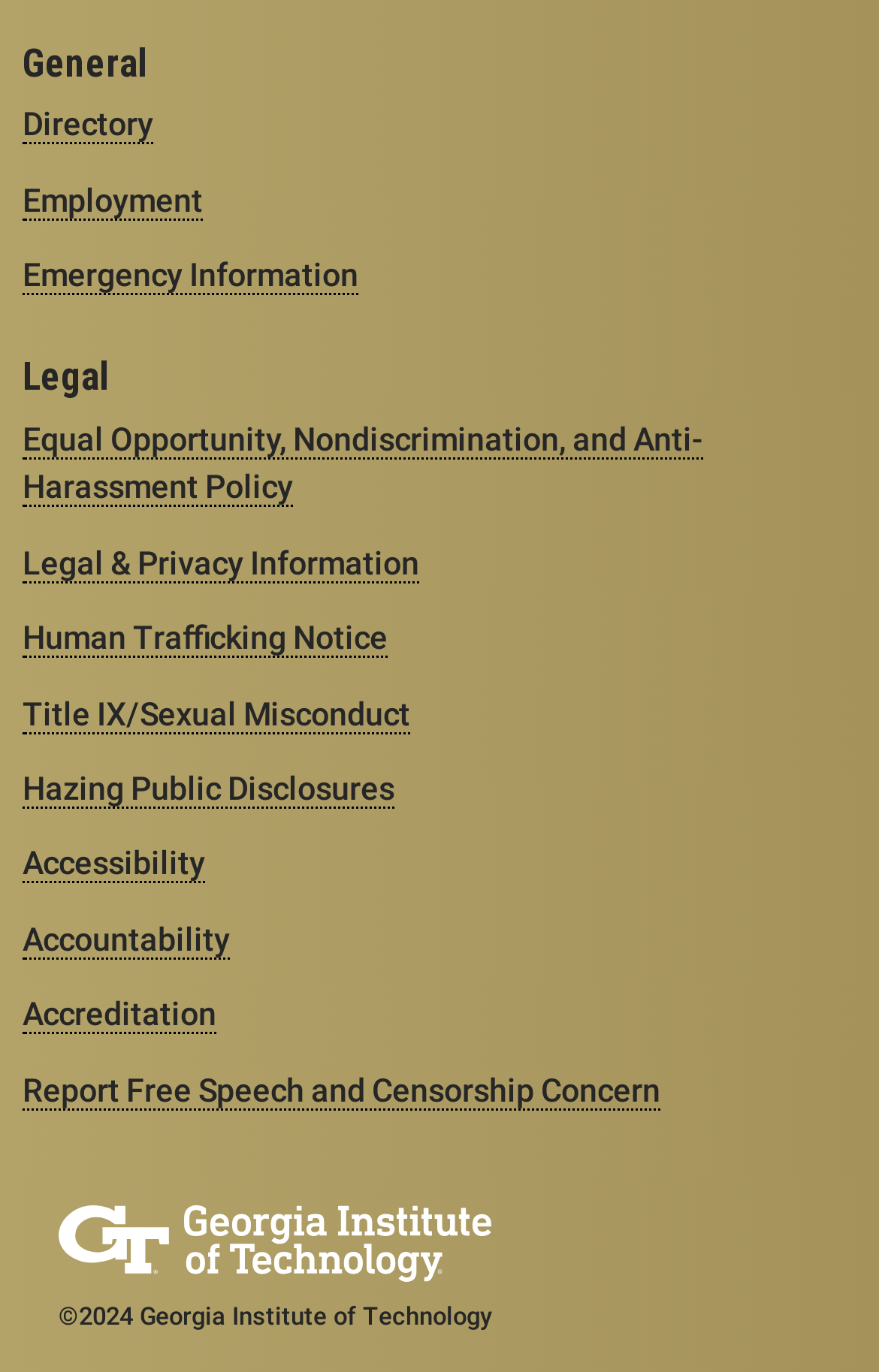Please identify the bounding box coordinates of the region to click in order to complete the task: "Click on Directory". The coordinates must be four float numbers between 0 and 1, specified as [left, top, right, bottom].

[0.026, 0.077, 0.174, 0.105]